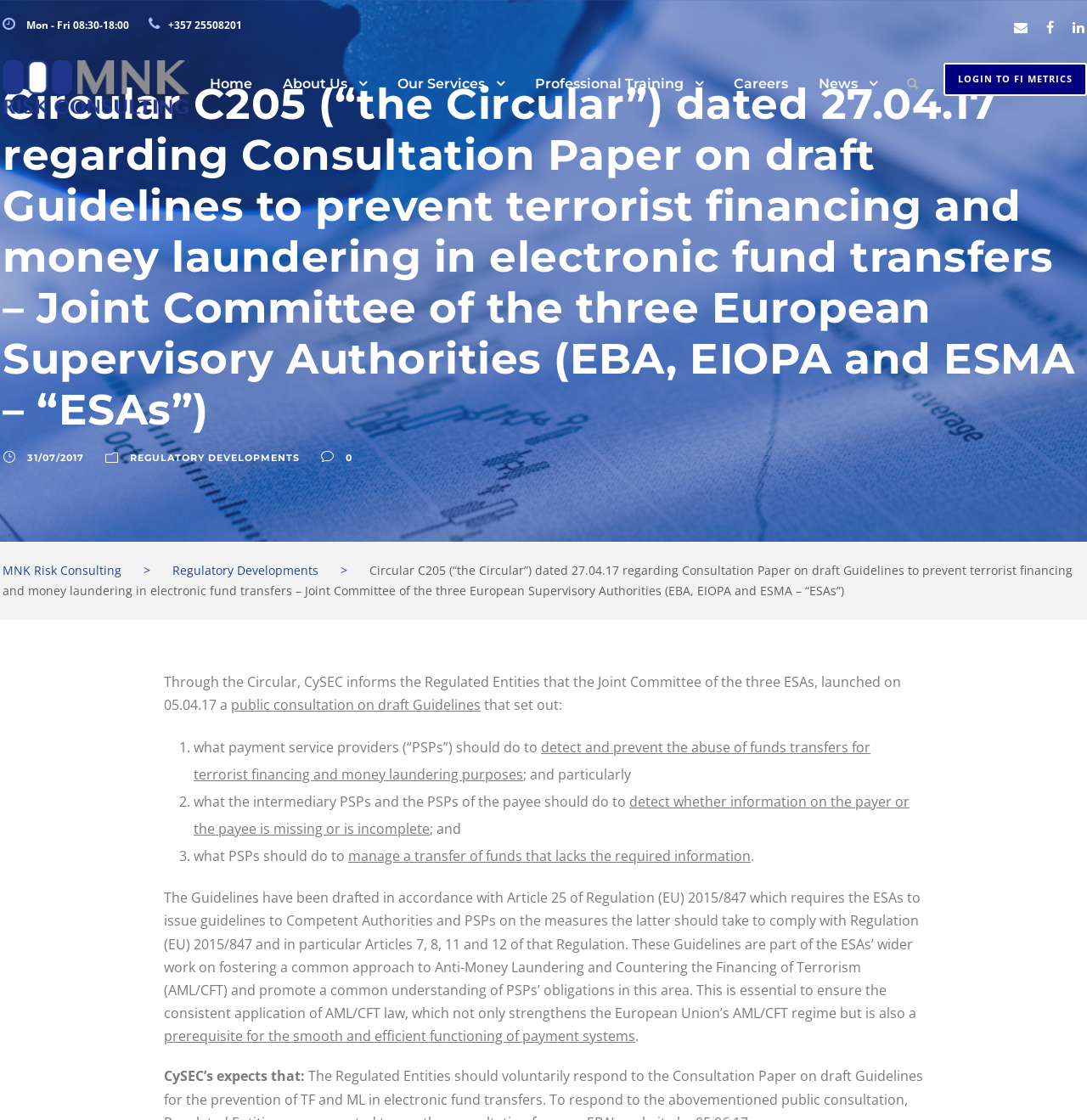Please answer the following query using a single word or phrase: 
How many guidelines are mentioned in the Circular C205?

3